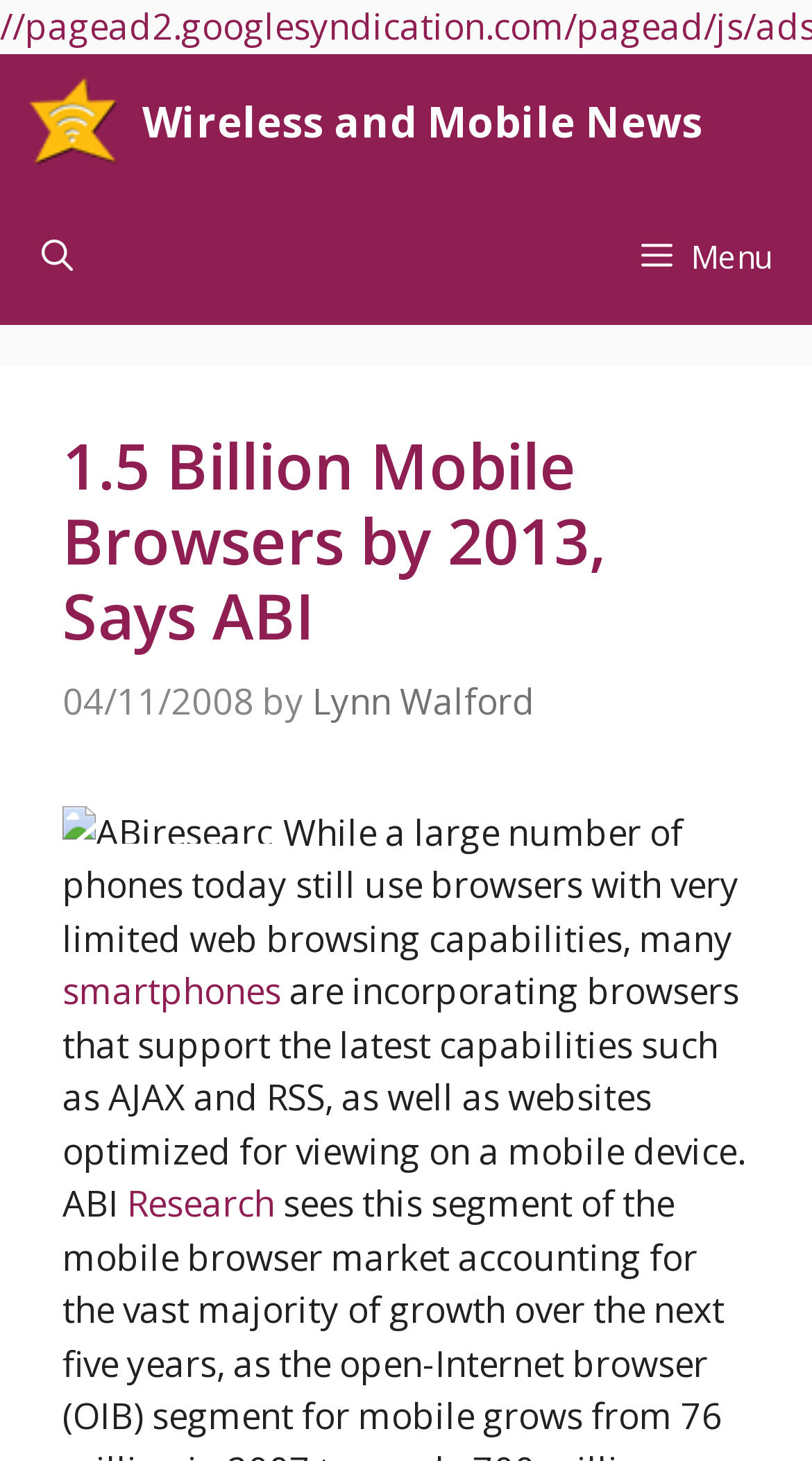Give a short answer using one word or phrase for the question:
What is the topic of the news article?

Mobile browsers